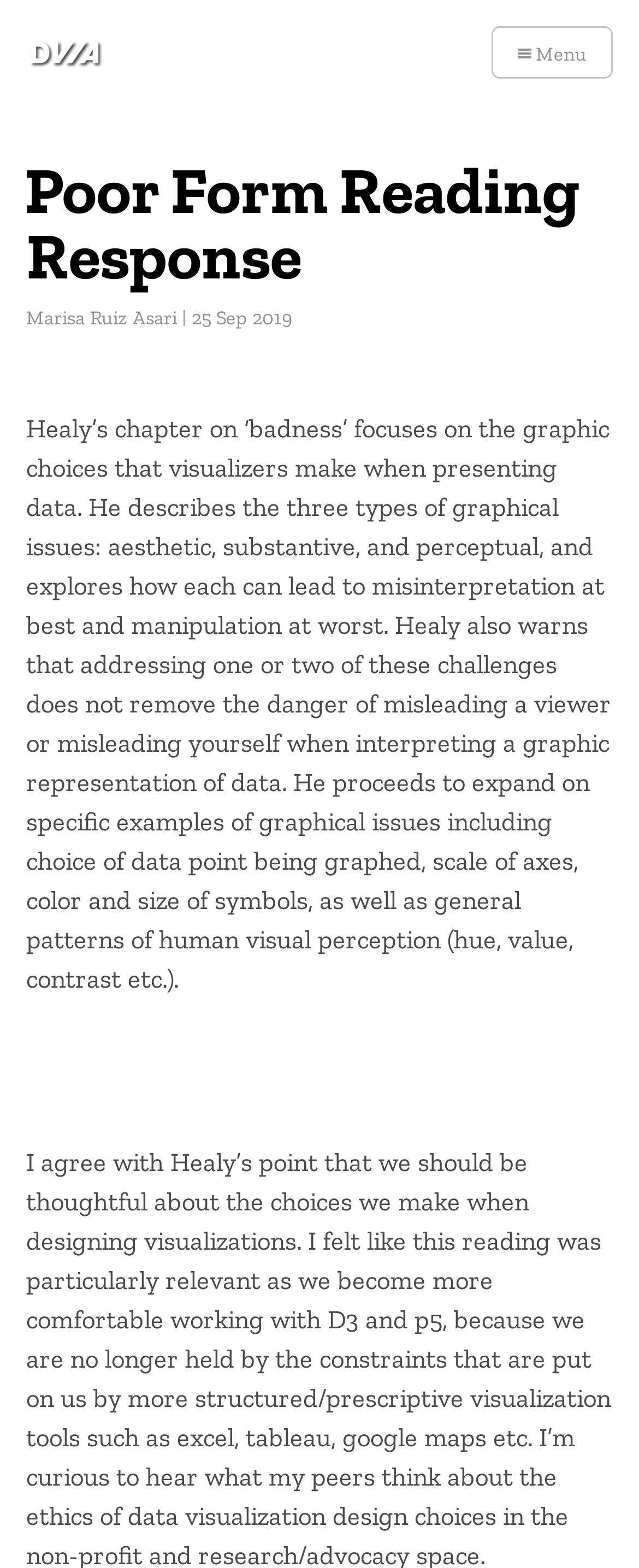How many types of graphical issues are described in the article?
Give a one-word or short phrase answer based on the image.

Three